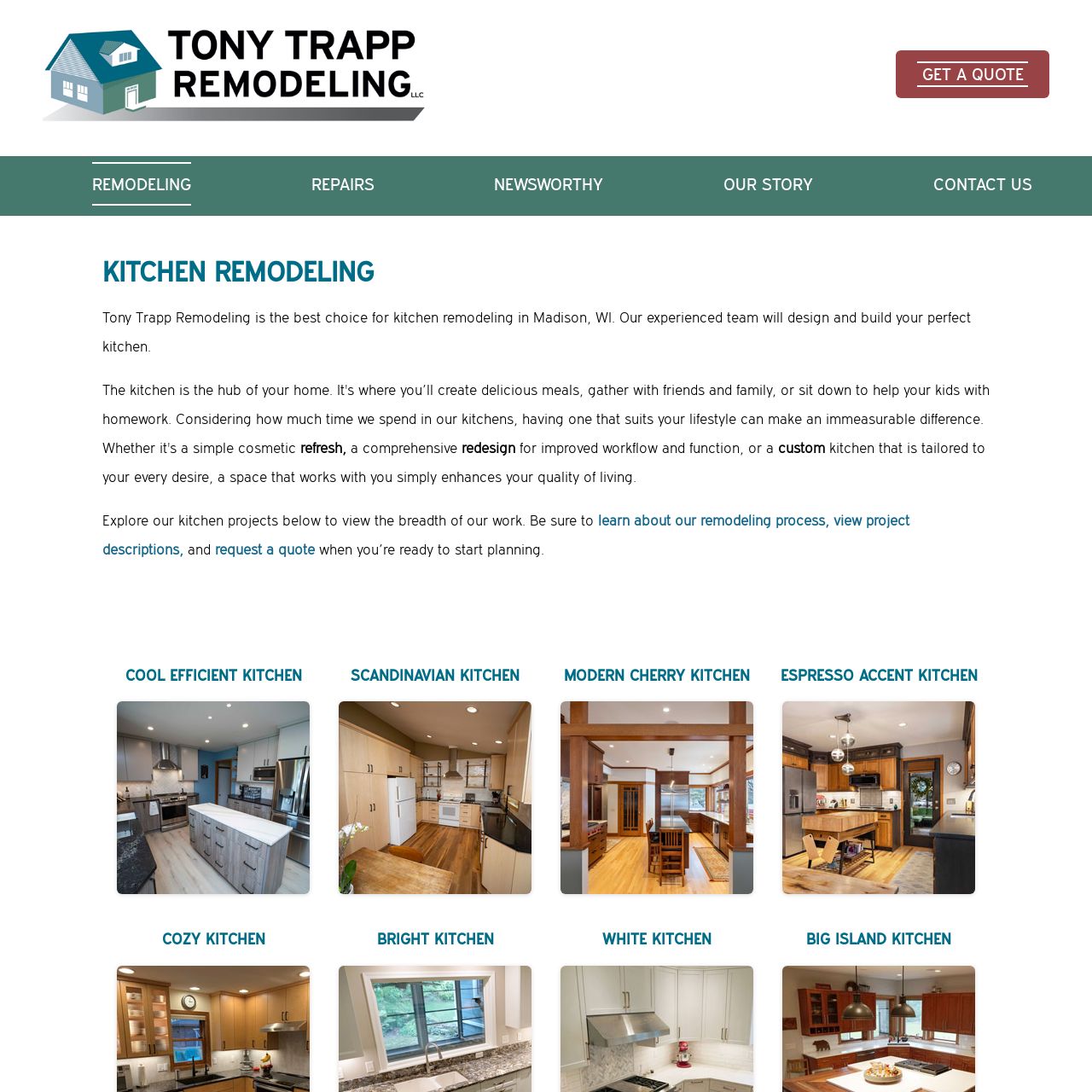Identify the bounding box coordinates of the region that should be clicked to execute the following instruction: "Learn about the 'COOL EFFICIENT KITCHEN' project".

[0.094, 0.597, 0.297, 0.838]